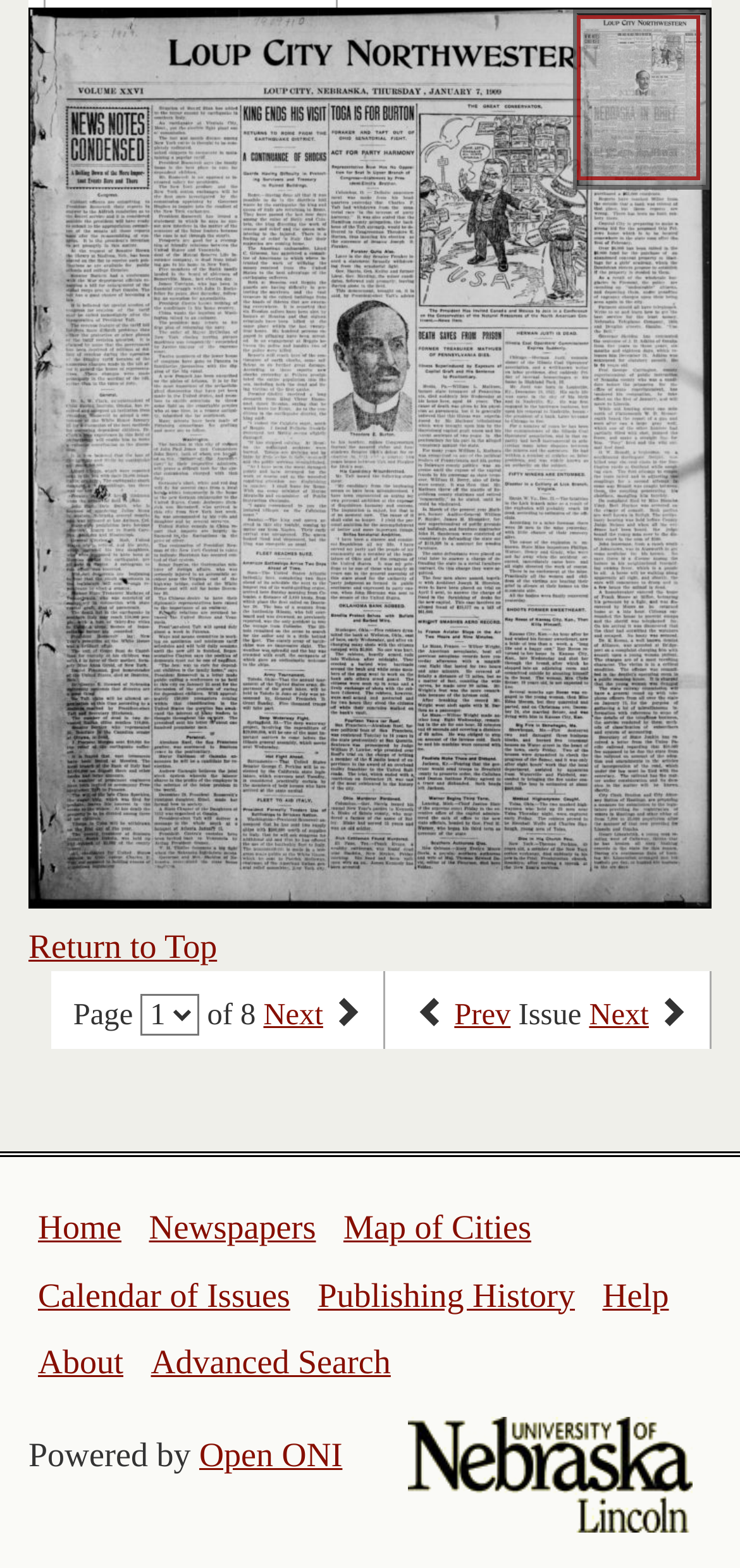Find and provide the bounding box coordinates for the UI element described with: "Map of Cities".

[0.464, 0.77, 0.718, 0.795]